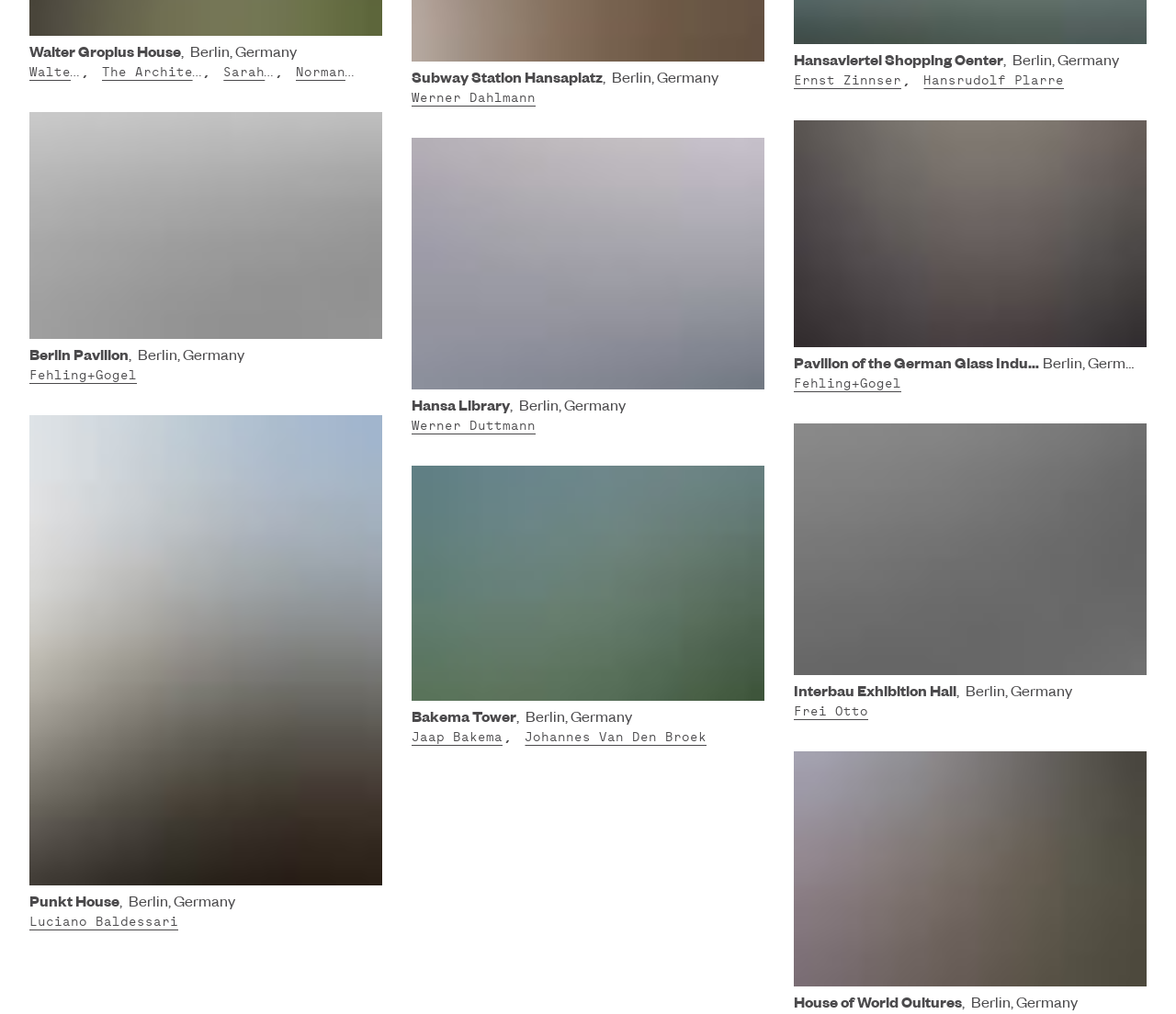Find the bounding box coordinates of the element you need to click on to perform this action: 'Explore Interbau Exhibition Hall'. The coordinates should be represented by four float values between 0 and 1, in the format [left, top, right, bottom].

[0.675, 0.676, 0.97, 0.694]